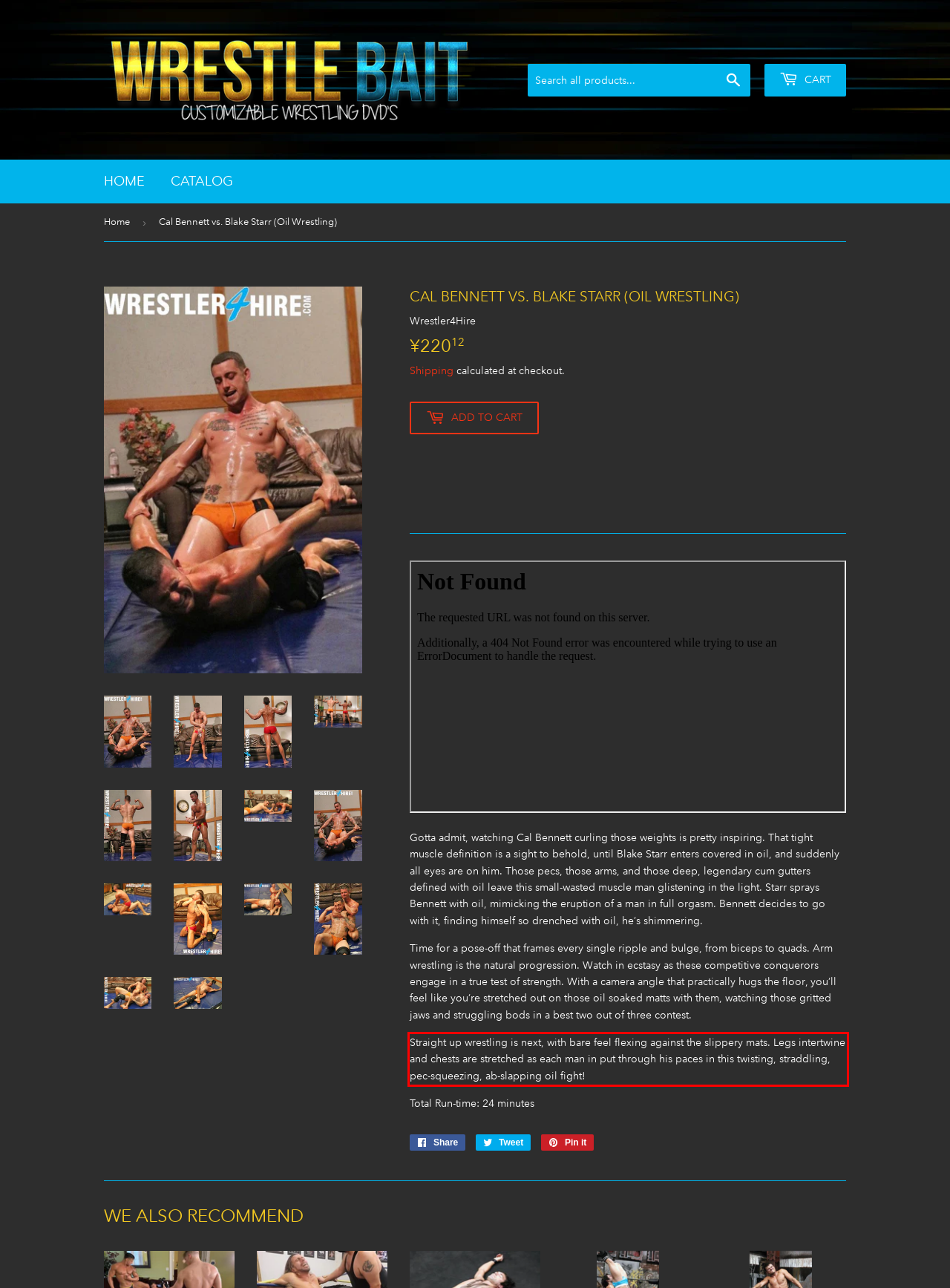Observe the screenshot of the webpage that includes a red rectangle bounding box. Conduct OCR on the content inside this red bounding box and generate the text.

Straight up wrestling is next, with bare feel flexing against the slippery mats. Legs intertwine and chests are stretched as each man in put through his paces in this twisting, straddling, pec-squeezing, ab-slapping oil fight!